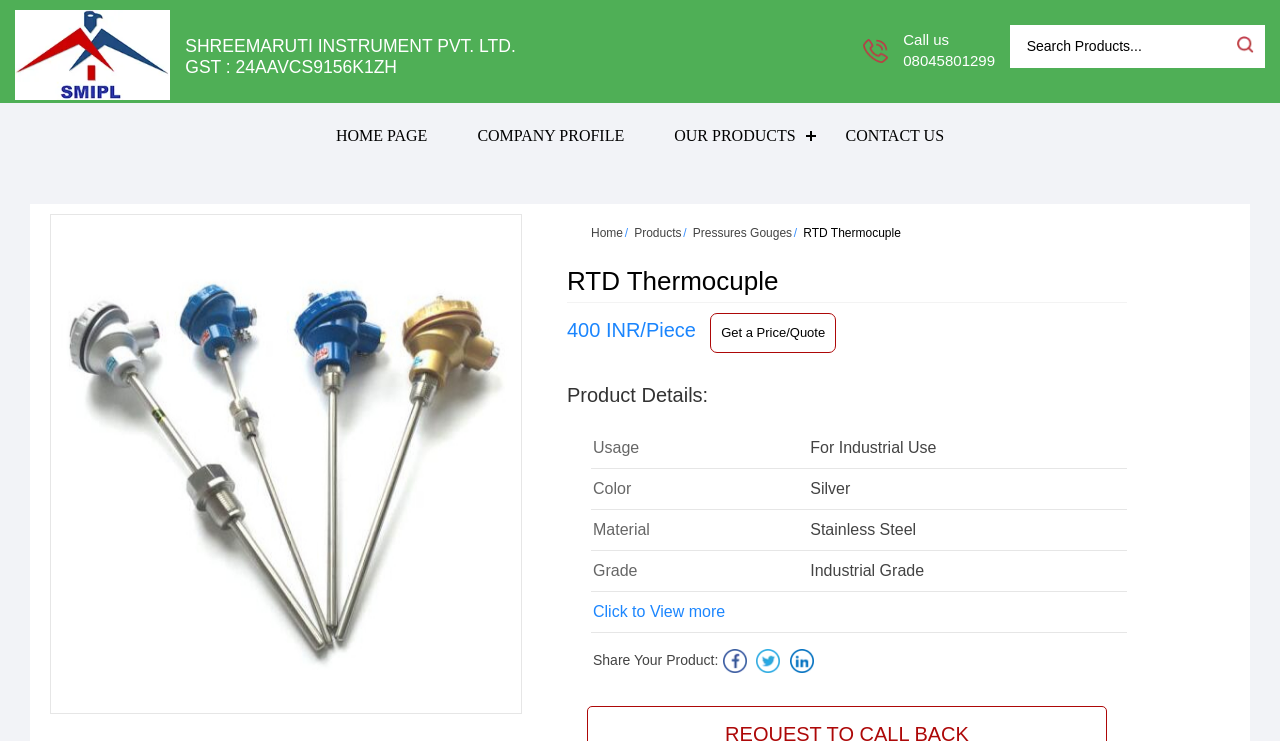What is the price of the RTD Thermocuple?
Please give a detailed and thorough answer to the question, covering all relevant points.

The price of the RTD Thermocuple can be found in the static text element below the product details heading, which reads '400 INR/Piece'.